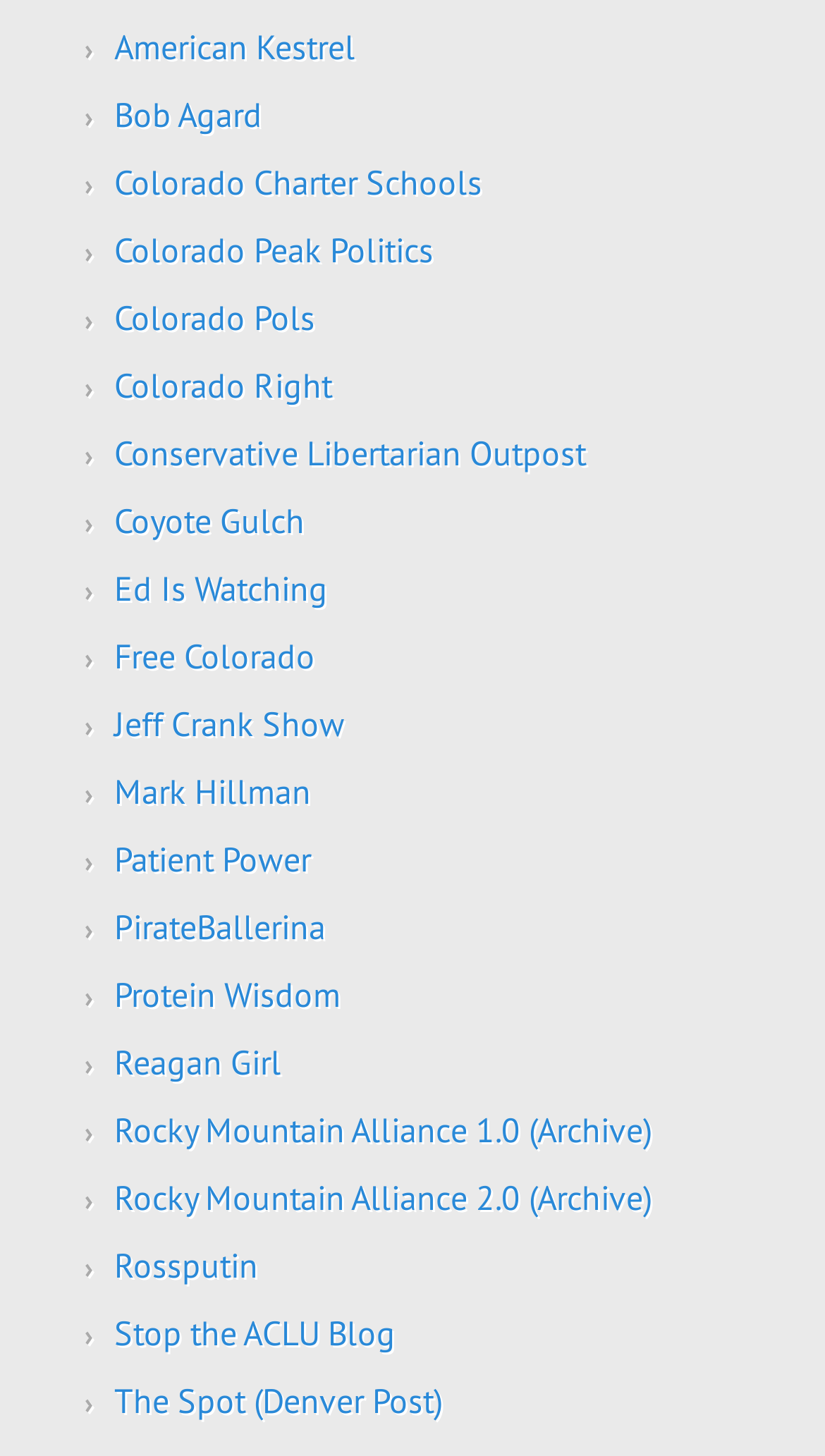Find and indicate the bounding box coordinates of the region you should select to follow the given instruction: "check out PirateBallerina".

[0.138, 0.622, 0.395, 0.651]